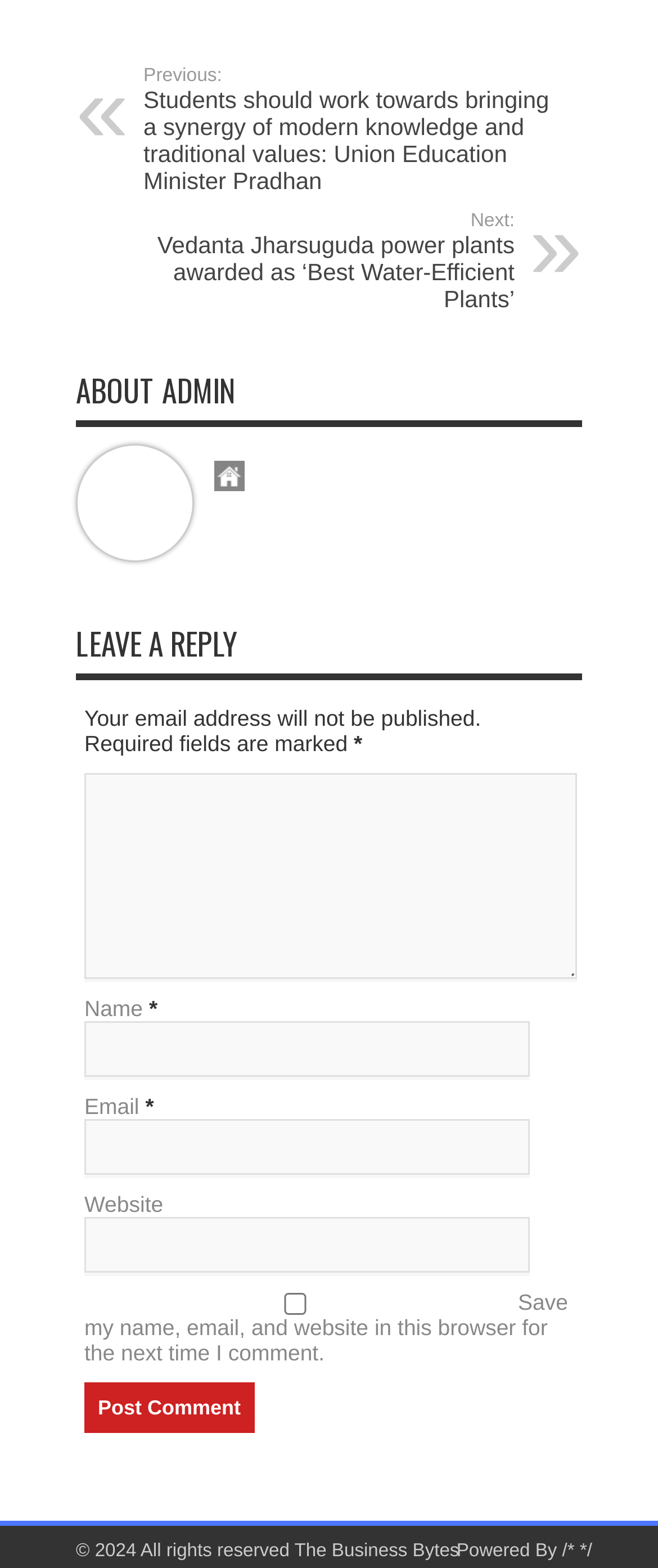Locate the bounding box coordinates of the clickable region to complete the following instruction: "Enter your name in the 'Name' field."

[0.128, 0.651, 0.805, 0.687]